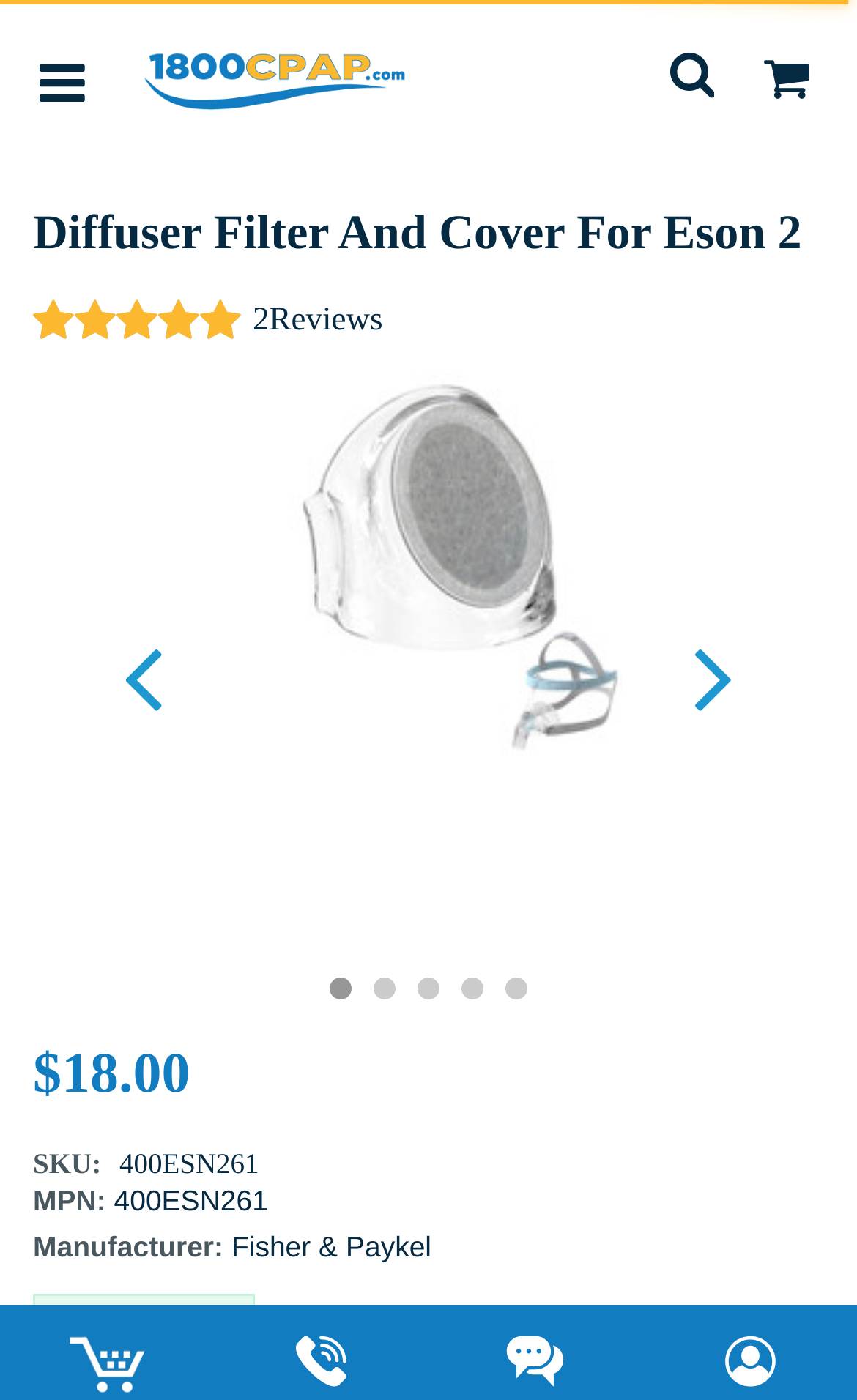Explain in detail what is displayed on the webpage.

The webpage is about a product, specifically the Reusable Diffuser Filter and Cover for Eson 2 CPAP Mask. At the top left, there is a button with an icon. Next to it, there is a link with an image of "1800CPAP". On the top right, there is another button with an icon. 

Below the top section, there is a heading that reads "Diffuser Filter And Cover For Eson 2". Underneath the heading, there is a section with the text "Reviews". 

The main content of the page is a product description, which includes an image of "Eson 2 CPAP Mask Parts". The product description is divided into sections, including pricing information, which shows the price as $18.00, and product details such as SKU, MPN, manufacturer, and availability, which indicates that the product is "In Stock". 

There are also several links and icons scattered throughout the page, including social media links and rating icons.